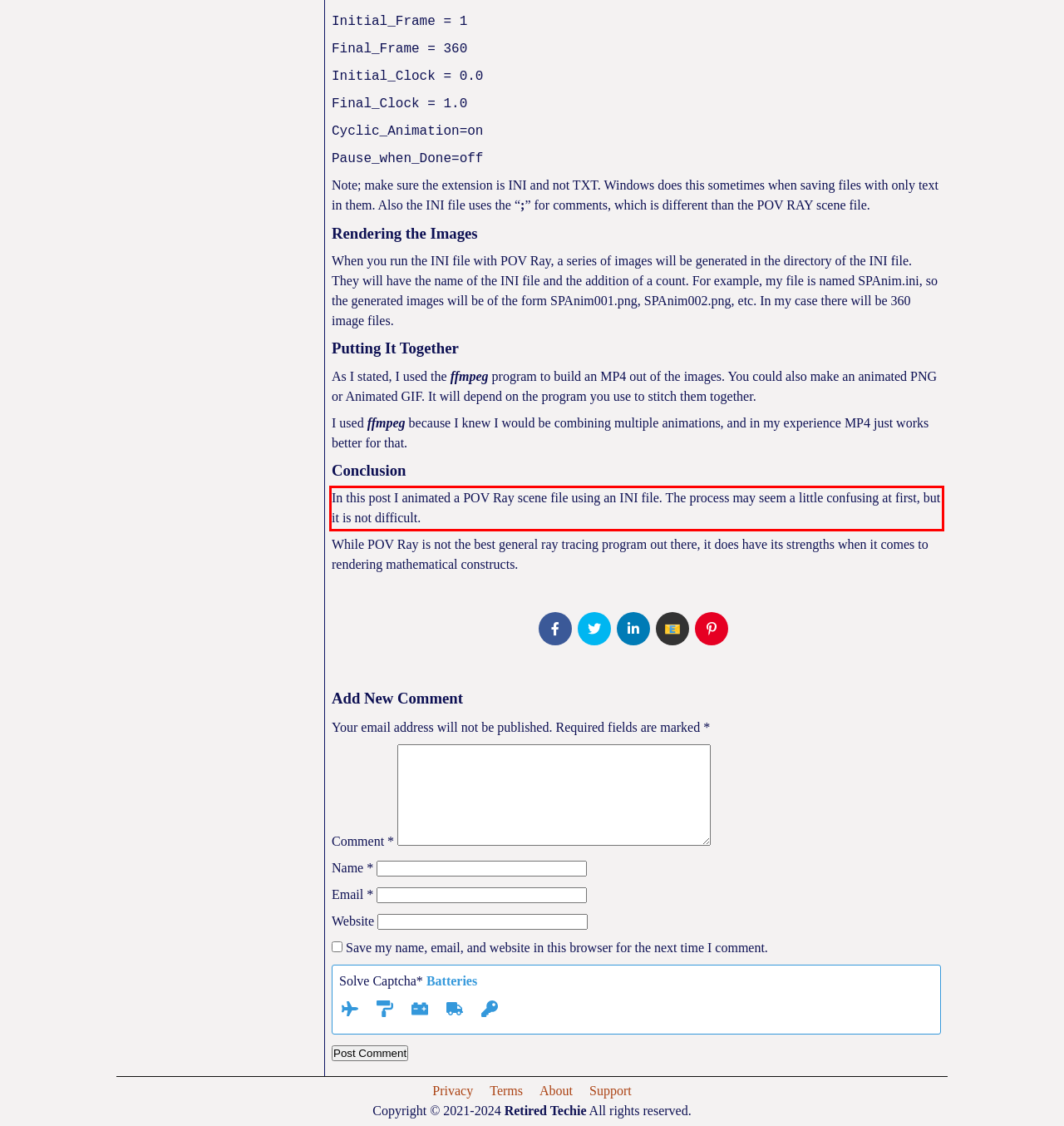Your task is to recognize and extract the text content from the UI element enclosed in the red bounding box on the webpage screenshot.

In this post I animated a POV Ray scene file using an INI file. The process may seem a little confusing at first, but it is not difficult.